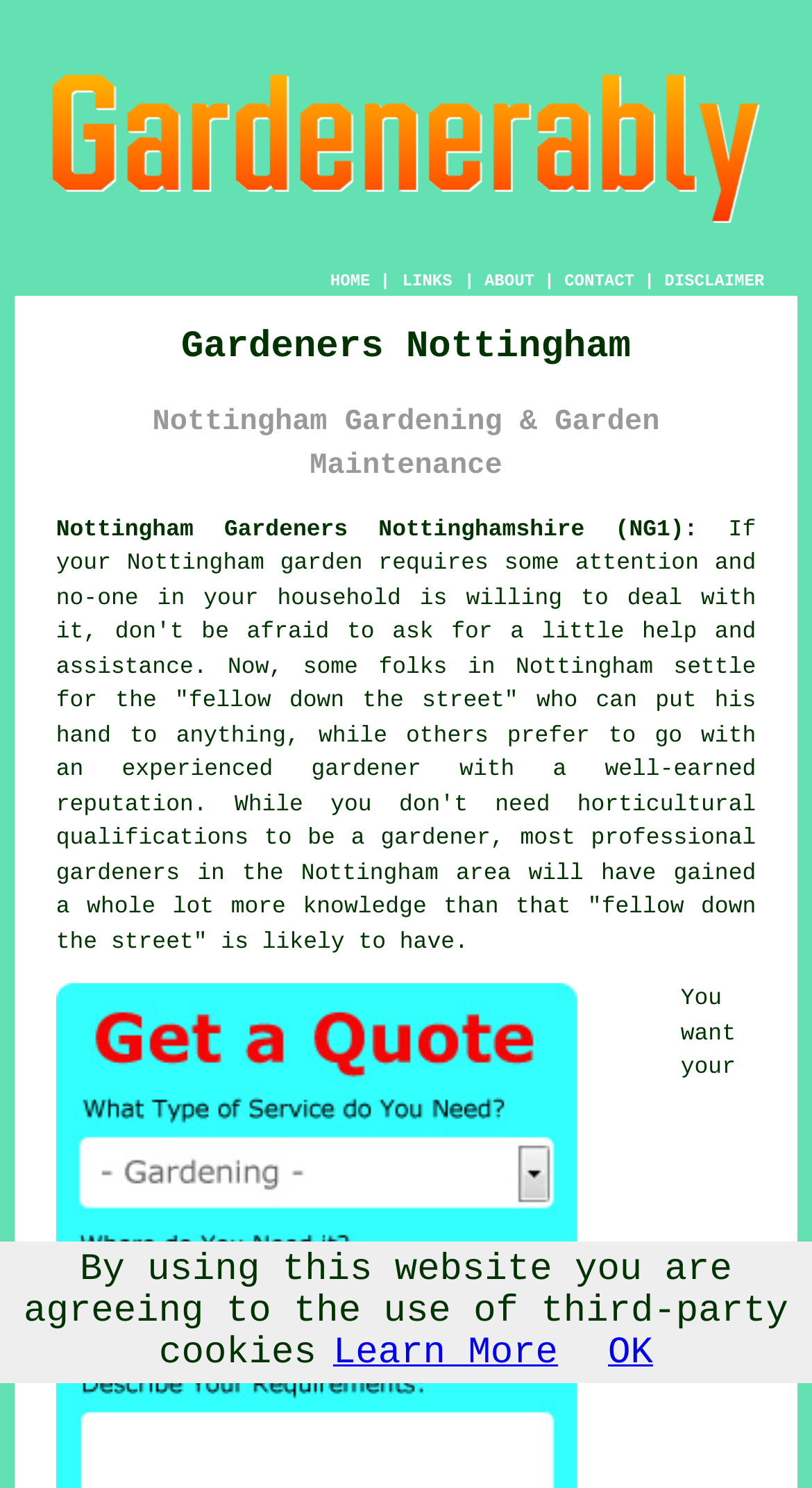Please specify the bounding box coordinates of the element that should be clicked to execute the given instruction: 'Click the LINKS button'. Ensure the coordinates are four float numbers between 0 and 1, expressed as [left, top, right, bottom].

[0.493, 0.182, 0.56, 0.198]